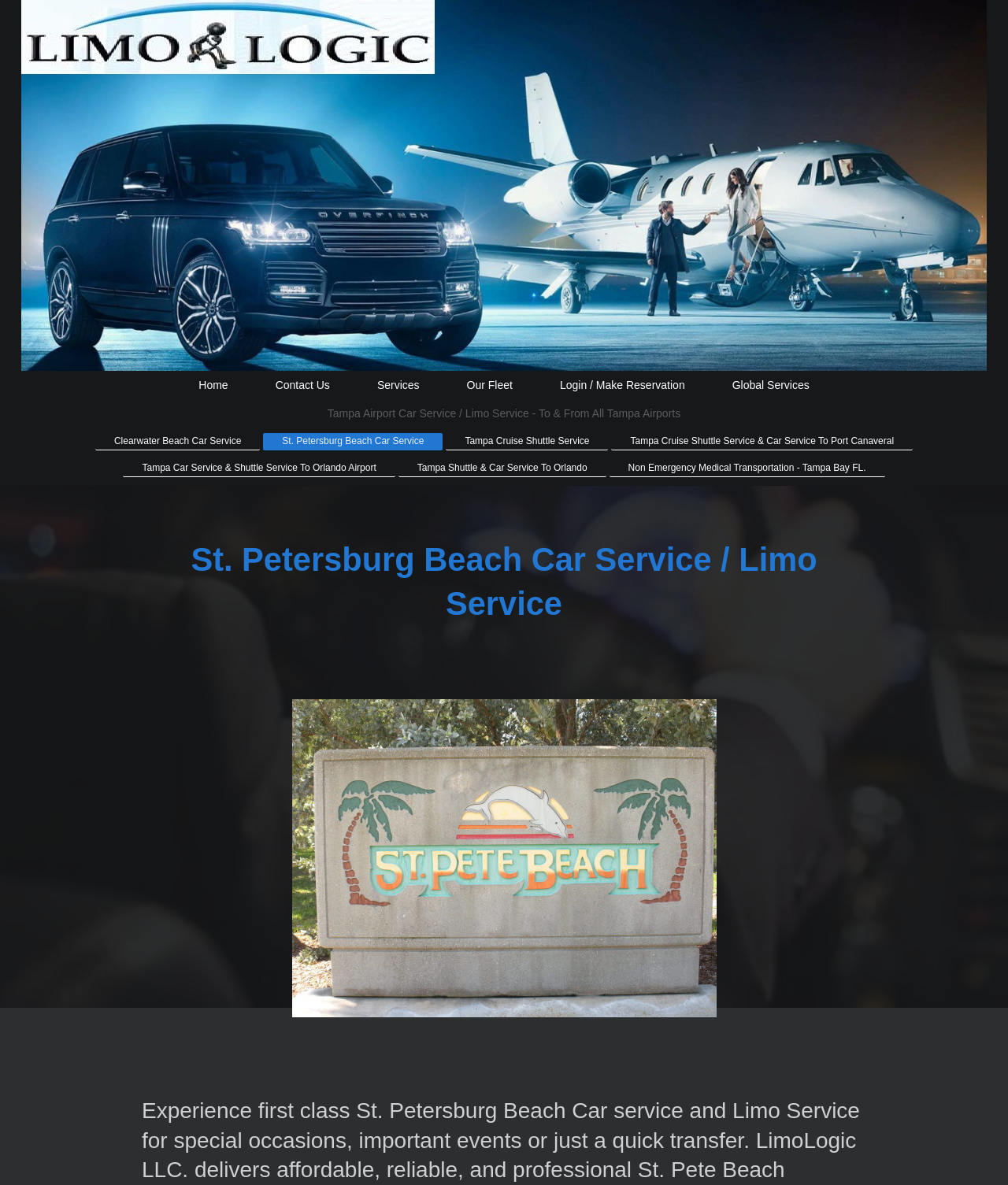Articulate a complete and detailed caption of the webpage elements.

The webpage is about LimoLogic, a car service and limo service provider in St. Petersburg Beach. At the top, there is a navigation menu with six links: Home, Contact Us, Services, Our Fleet, Login / Make Reservation, and Global Services. These links are aligned horizontally and take up about a quarter of the screen from the top.

Below the navigation menu, there are several links to specific services, including Tampa Airport Car Service, Clearwater Beach Car Service, St. Petersburg Beach Car Service, and others. These links are also aligned horizontally and take up about half of the screen.

In the middle of the page, there is a prominent heading that reads "St. Petersburg Beach Car Service / Limo Service". This heading is centered and takes up about a third of the screen from the top.

On the right side of the page, there is a link with no text, which may be an icon or a button. This link is positioned about two-thirds of the way down the page.

At the very bottom of the page, there is a small, almost invisible text element that contains a non-breaking space character. This element is likely not visible to users.

Overall, the webpage has a simple and organized layout, with clear headings and links to various services offered by LimoLogic.